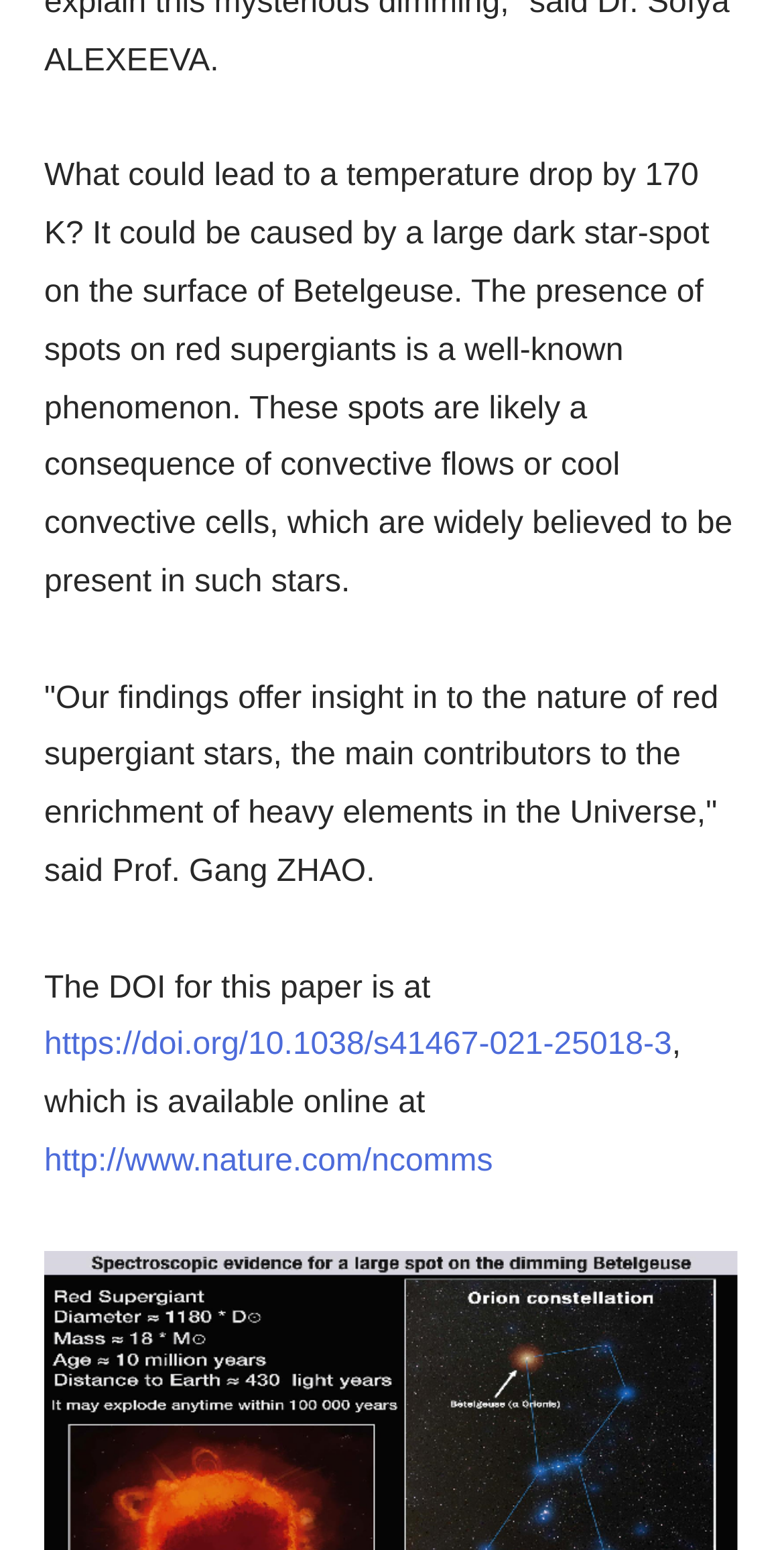What could cause a temperature drop by 170 K?
Please use the visual content to give a single word or phrase answer.

Large dark star-spot